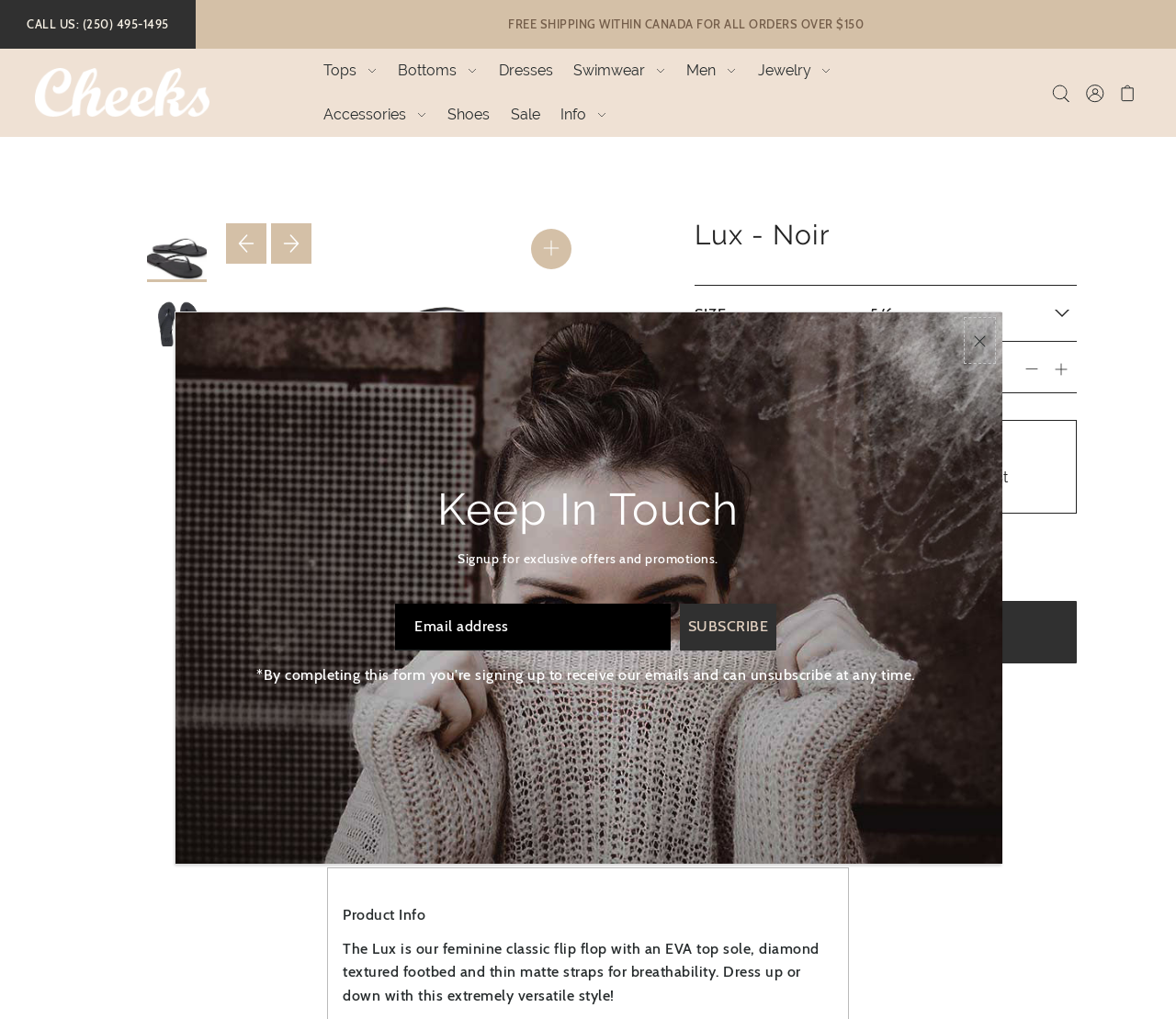Please locate the bounding box coordinates of the element that should be clicked to achieve the given instruction: "Call the customer service".

[0.023, 0.016, 0.144, 0.031]